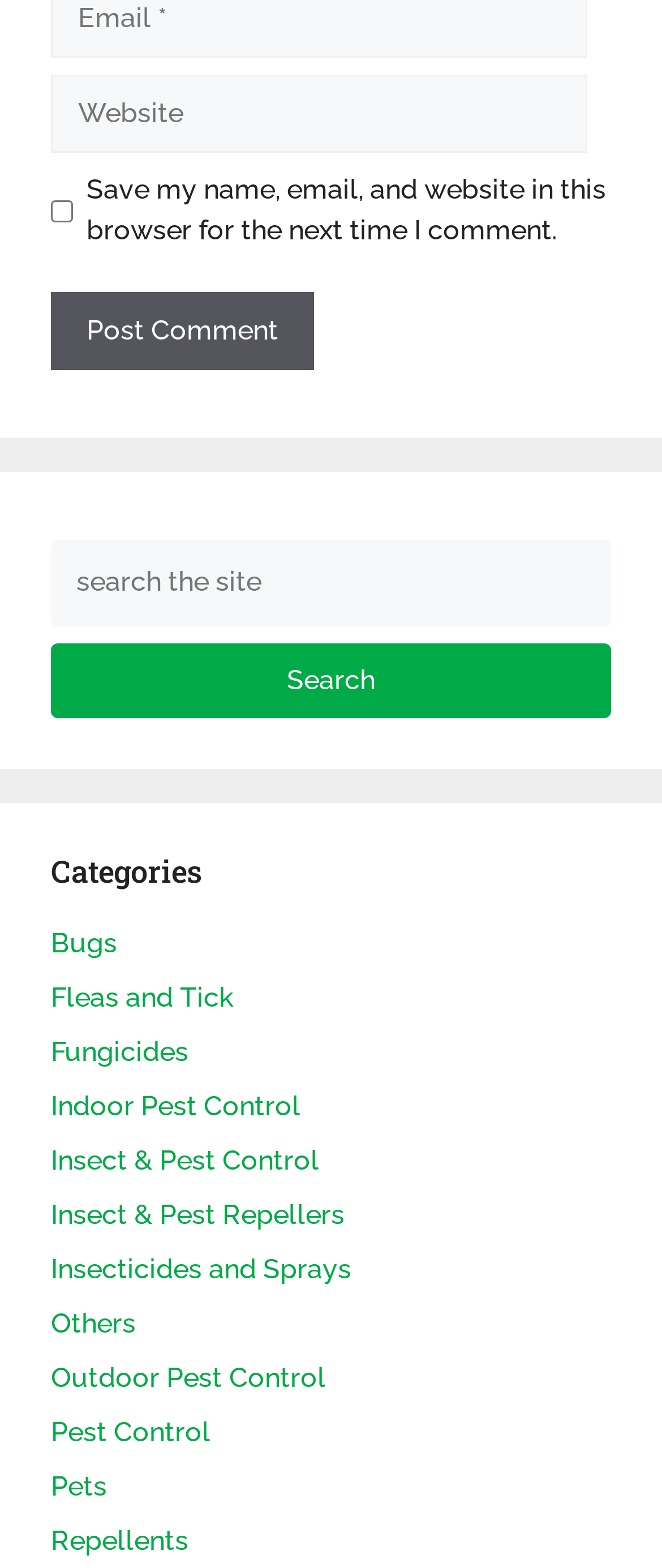Based on the description "Pest Control", find the bounding box of the specified UI element.

[0.077, 0.903, 0.318, 0.924]